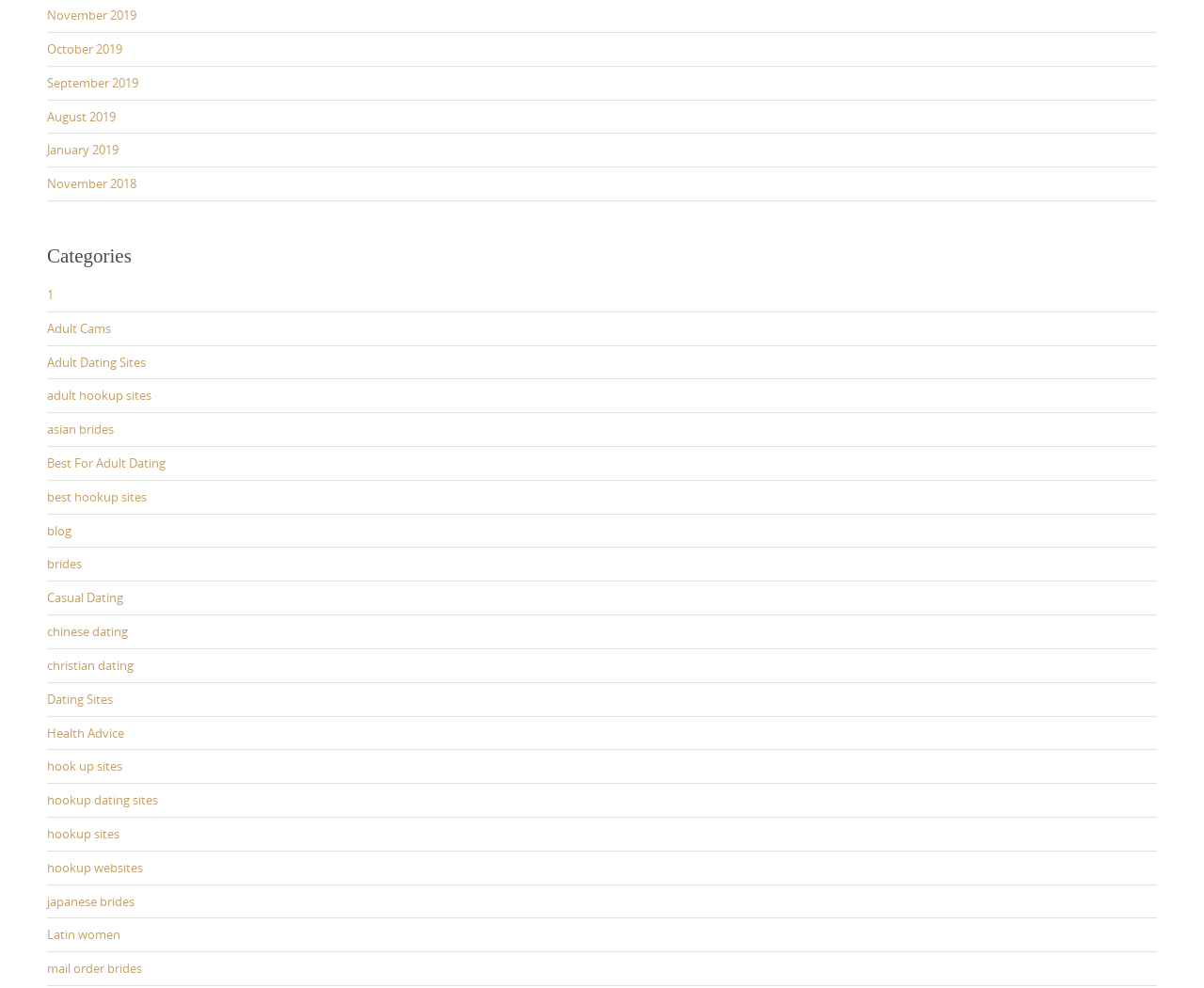Using the provided element description, identify the bounding box coordinates as (top-left x, top-left y, bottom-right x, bottom-right y). Ensure all values are between 0 and 1. Description: adult hookup sites

[0.039, 0.392, 0.126, 0.409]